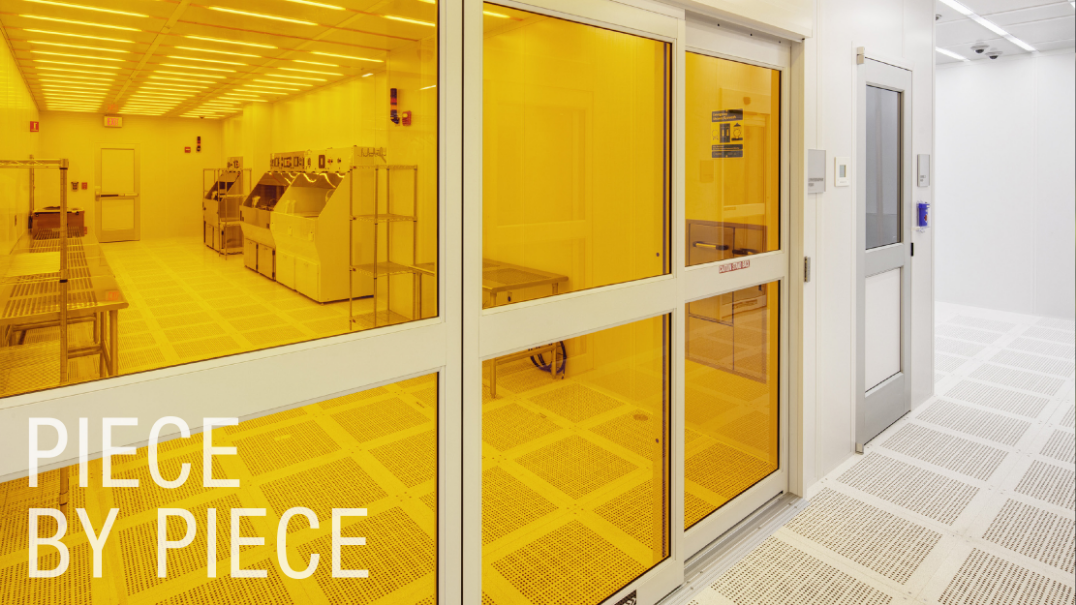Answer the question using only one word or a concise phrase: What is the purpose of the grid pattern on the flooring?

Practicality